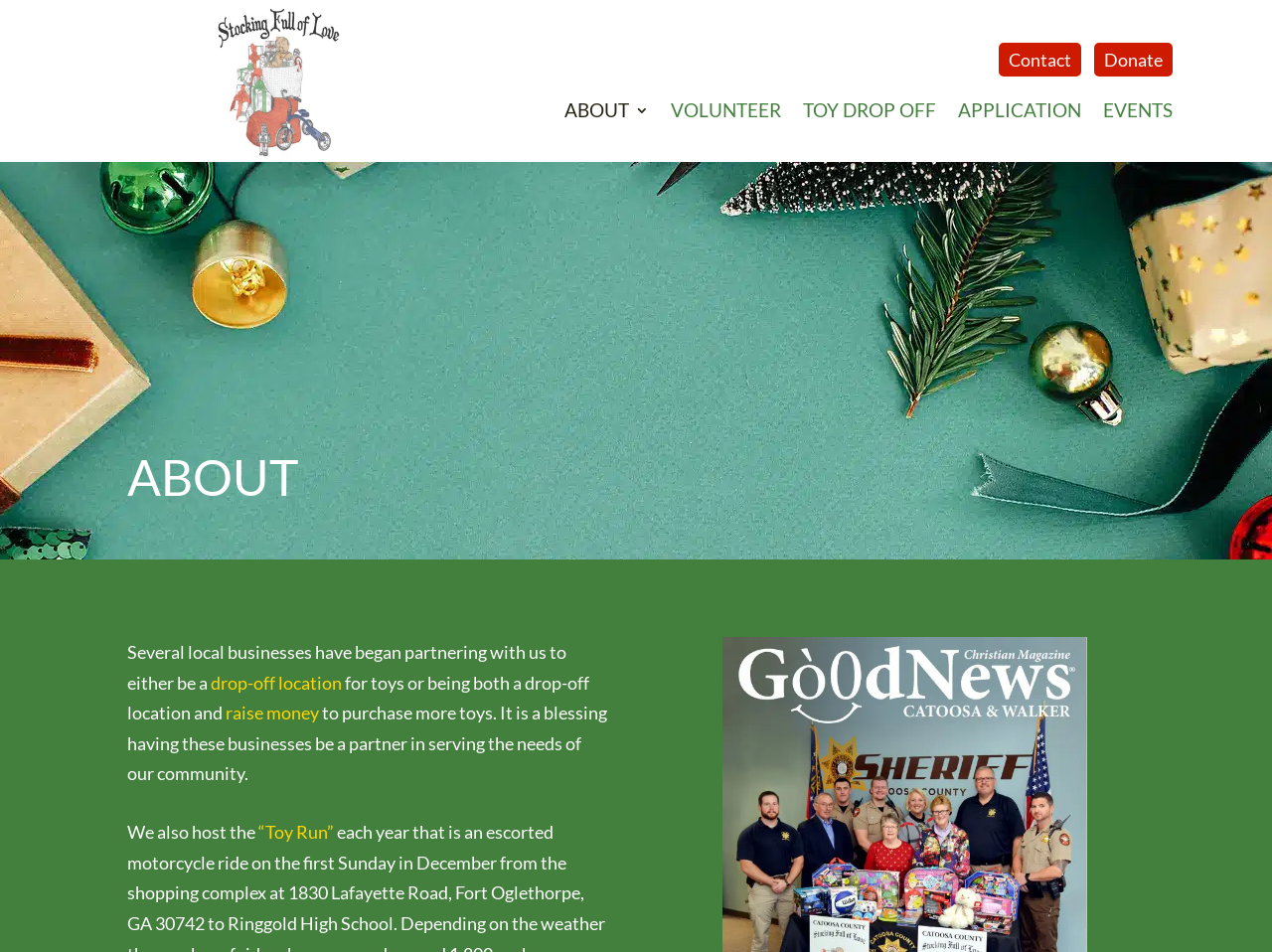Identify the bounding box coordinates of the element to click to follow this instruction: 'Click the 'drop-off location' link'. Ensure the coordinates are four float values between 0 and 1, provided as [left, top, right, bottom].

[0.166, 0.705, 0.269, 0.728]